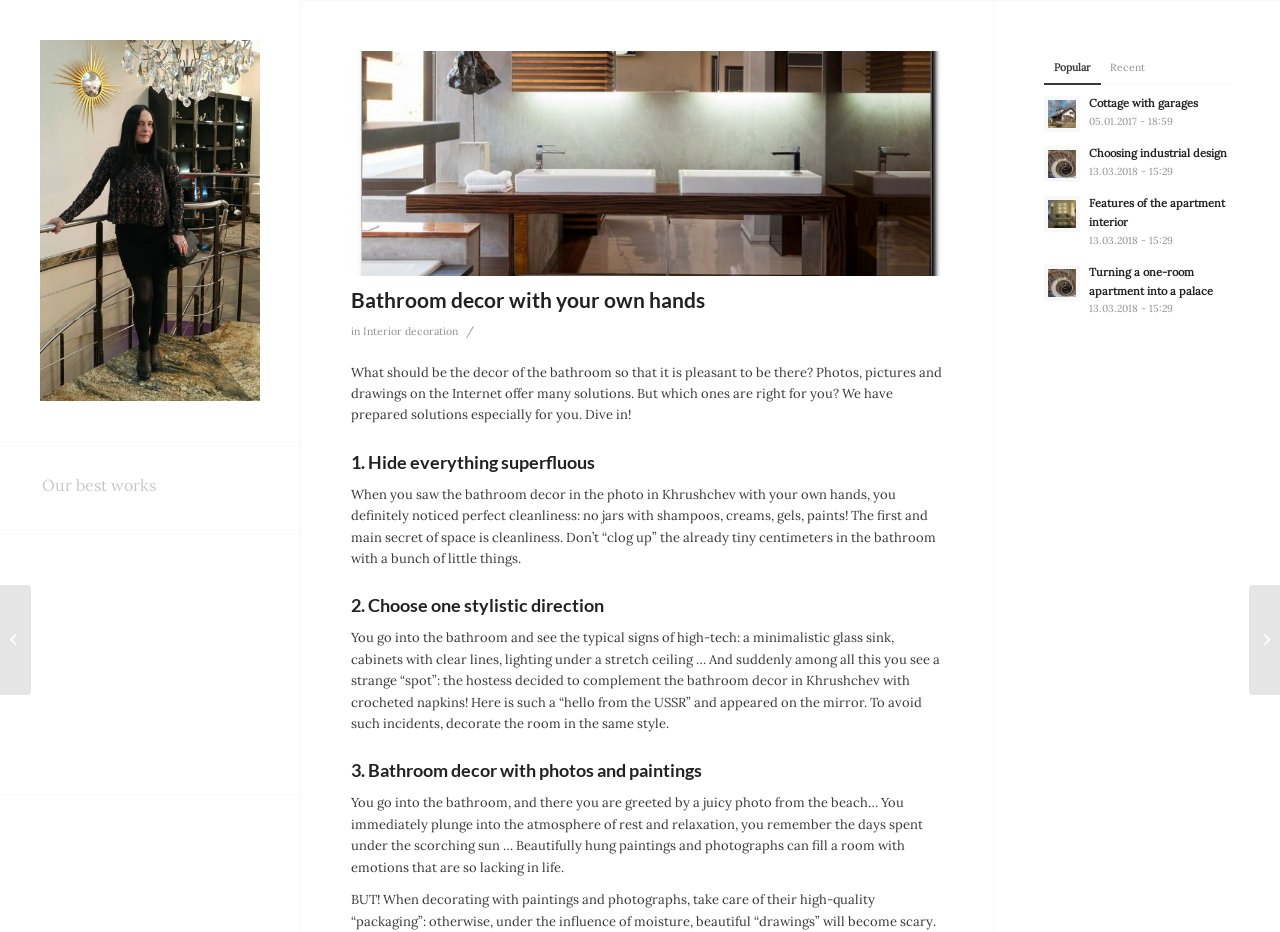What is the first step in bathroom decor?
Answer the question with as much detail as possible.

I found the first heading in the article, which is '1. Hide everything superfluous'. The corresponding text explains that the first and main secret of space is cleanliness, and one should not 'clog up' the already tiny centimeters in the bathroom with a bunch of little things.